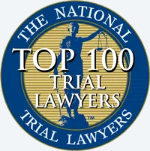Reply to the question with a brief word or phrase: What is the background color of the emblem?

Golden